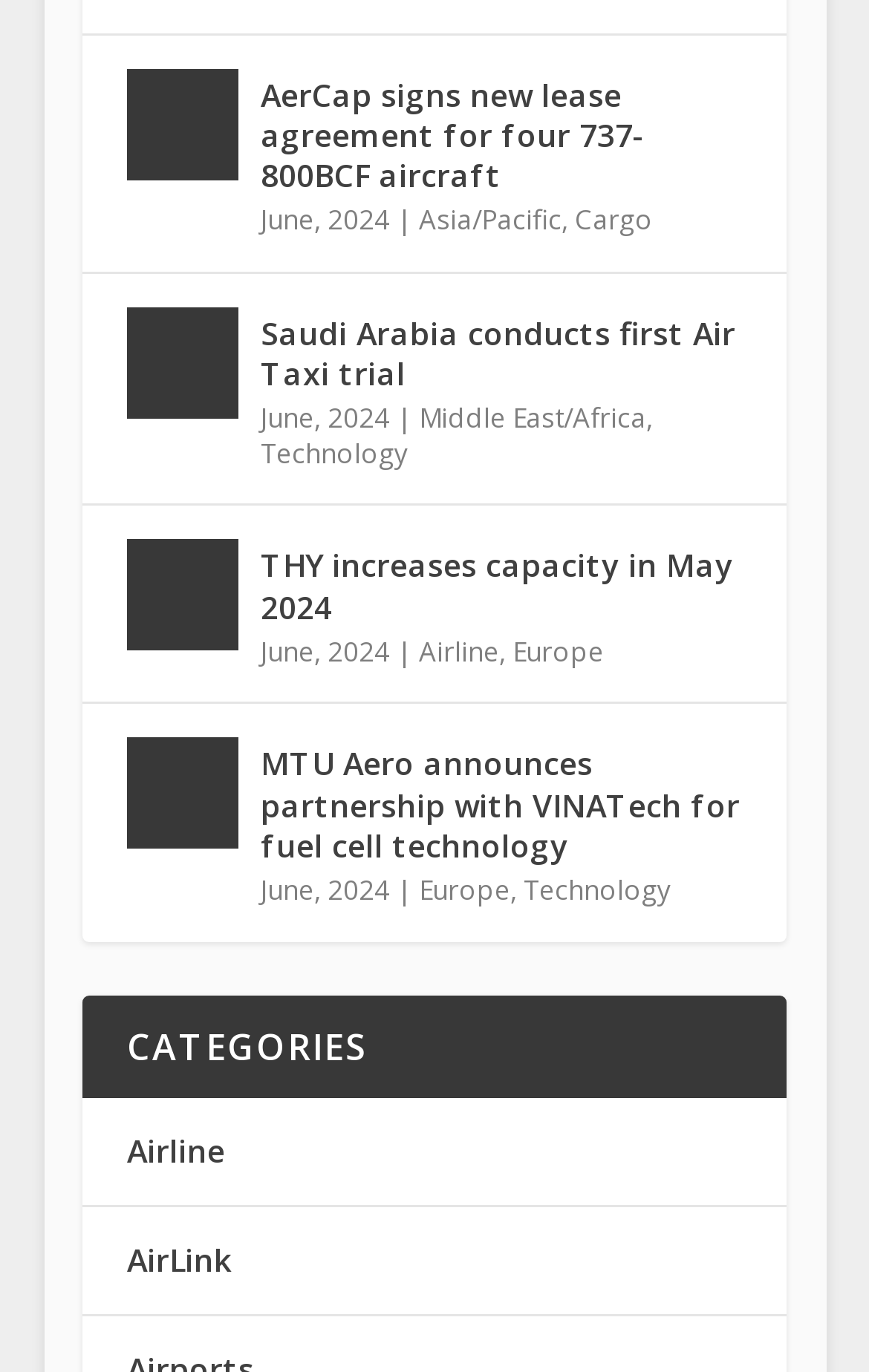What is the technology mentioned in the news about MTU Aero announces partnership with VINATech?
Using the screenshot, give a one-word or short phrase answer.

fuel cell technology